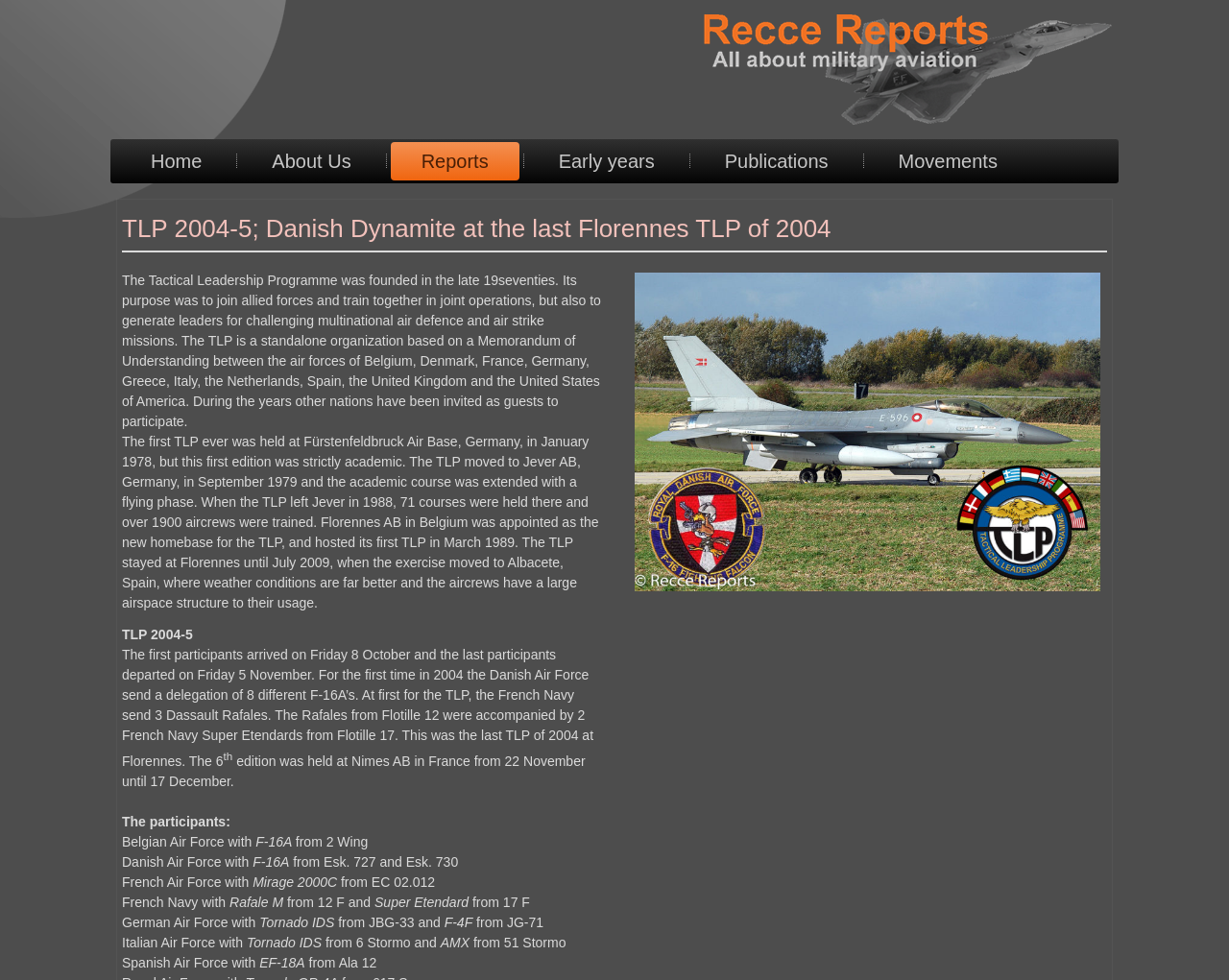Extract the bounding box coordinates for the UI element described as: "Early years".

[0.429, 0.145, 0.558, 0.184]